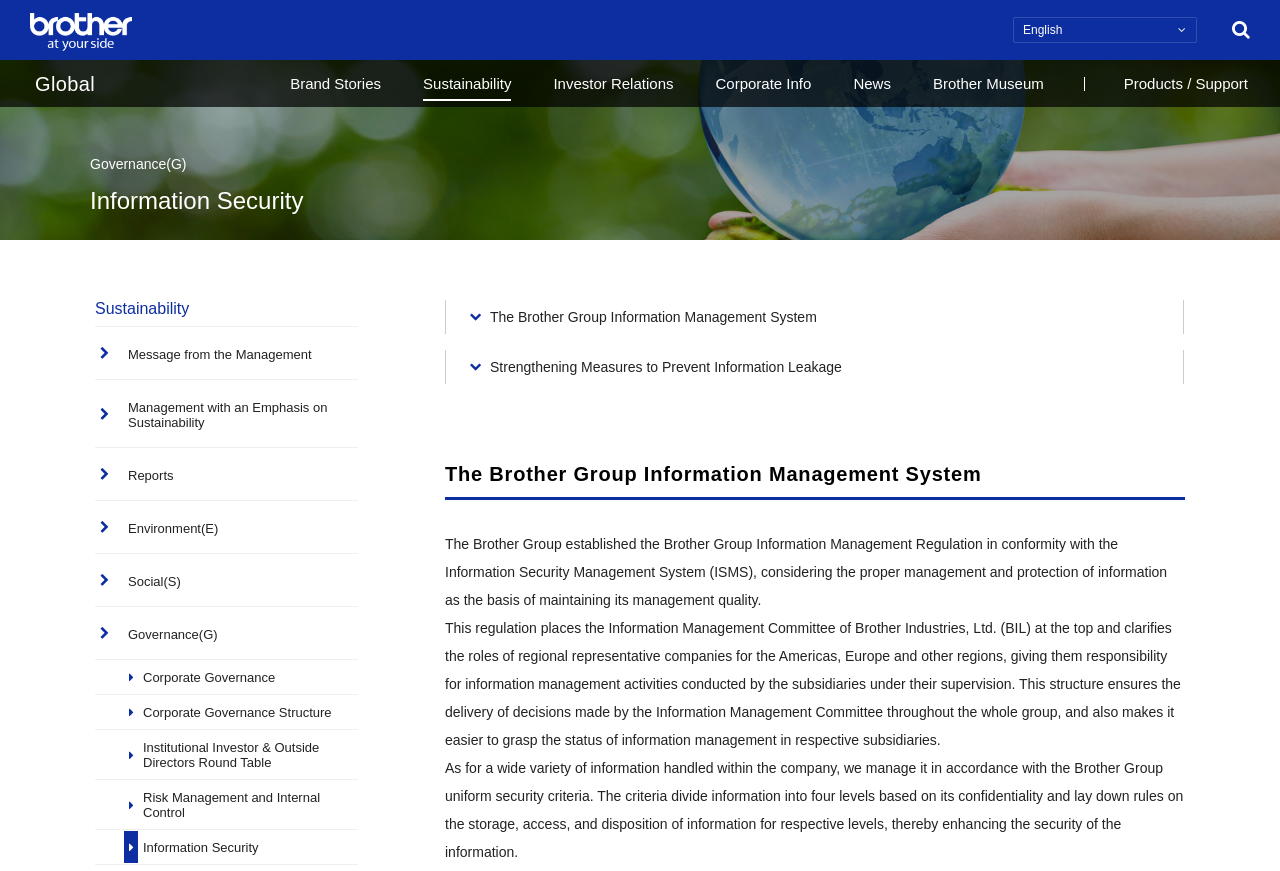What is the company's approach to information management?
Provide a detailed and well-explained answer to the question.

Based on the webpage, the company's approach to information management is to consider the proper management and protection of information as the basis of maintaining its management quality, as stated in the Brother Group Information Management Regulation.